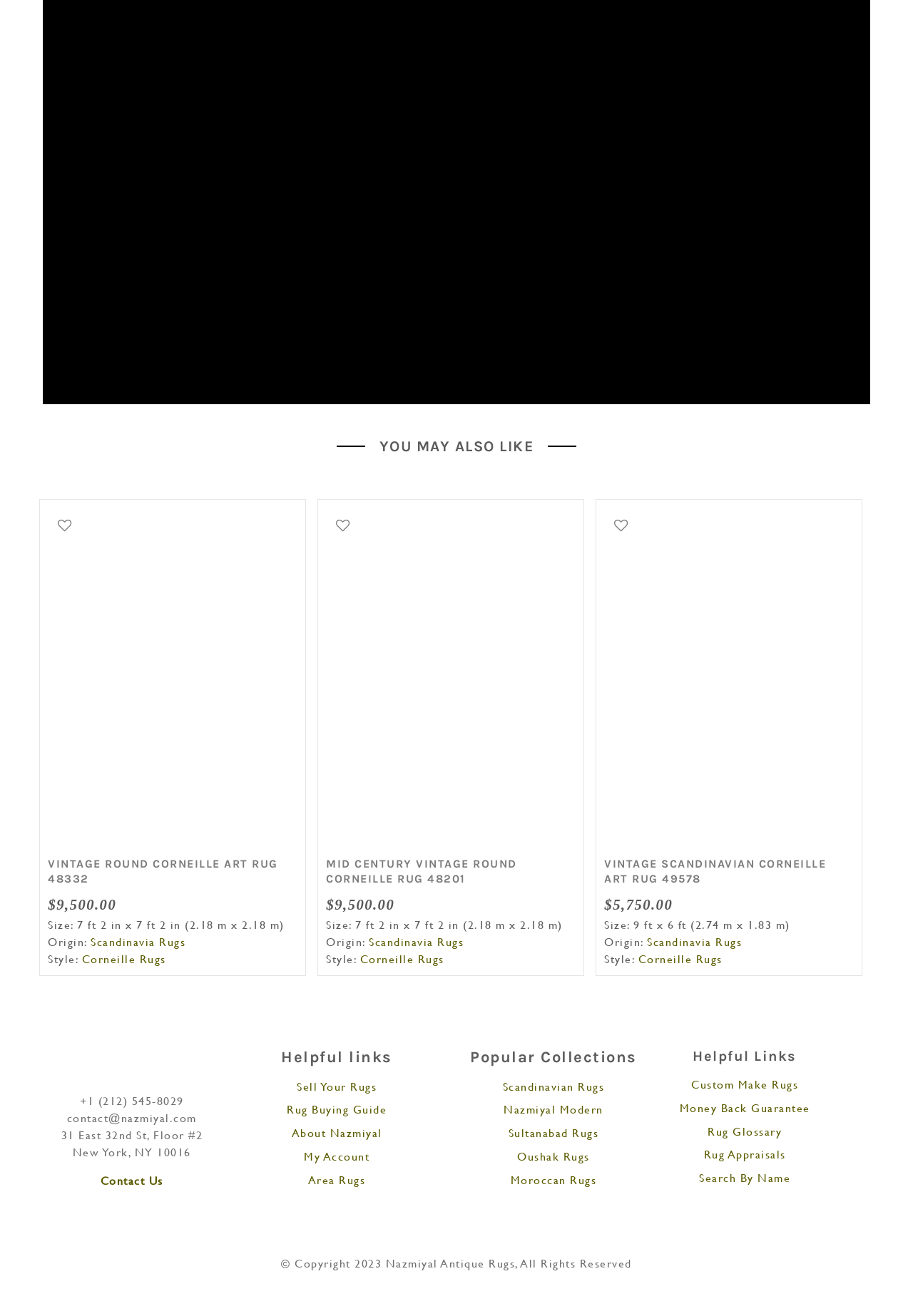Using the element description provided, determine the bounding box coordinates in the format (top-left x, top-left y, bottom-right x, bottom-right y). Ensure that all values are floating point numbers between 0 and 1. Element description: Search By Name

[0.762, 0.947, 0.873, 0.958]